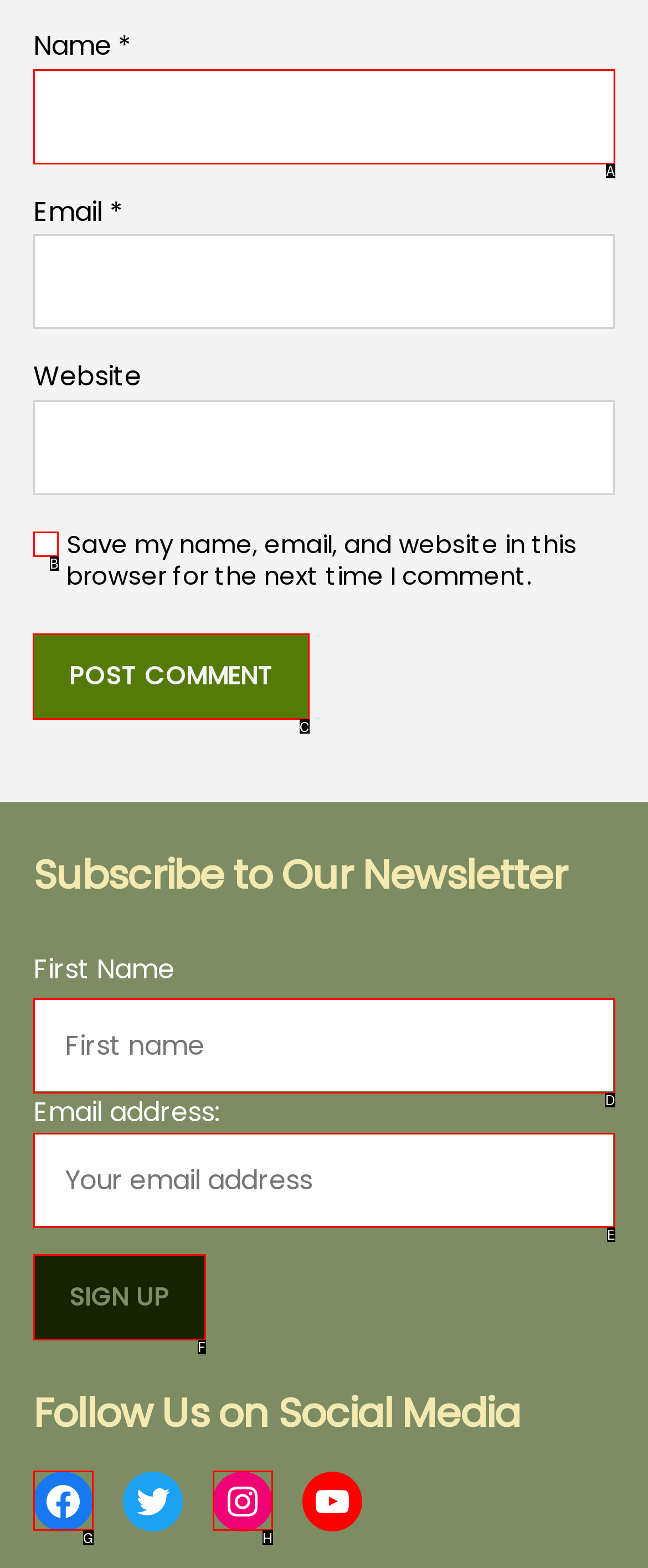From the given options, choose the one to complete the task: Post a comment
Indicate the letter of the correct option.

C